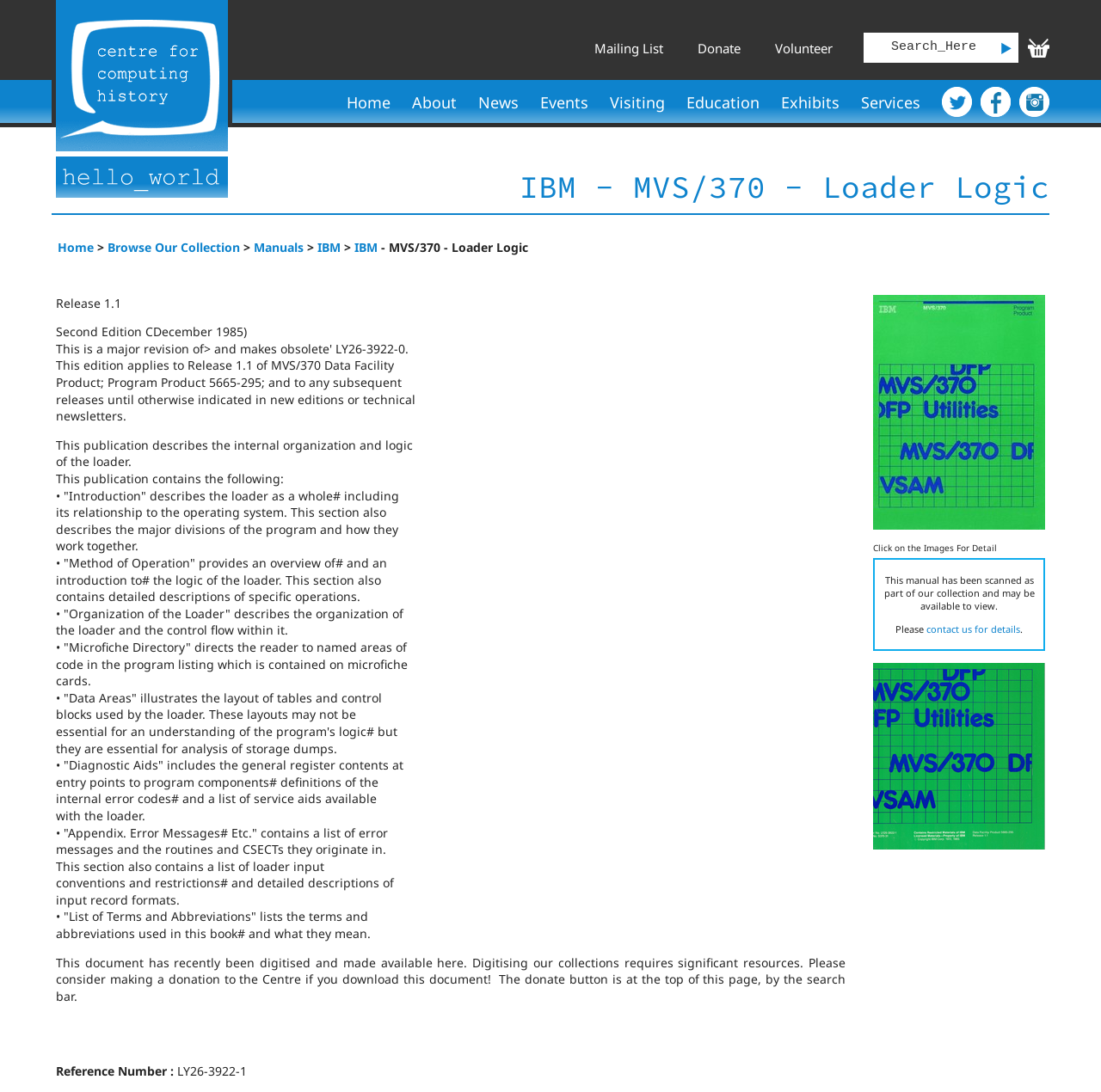What is the title of the manual?
Based on the image, answer the question in a detailed manner.

The title of the manual can be found in the heading element, which says 'IBM - MVS/370 - Loader Logic', and is also repeated in the link element at the bottom of the webpage.